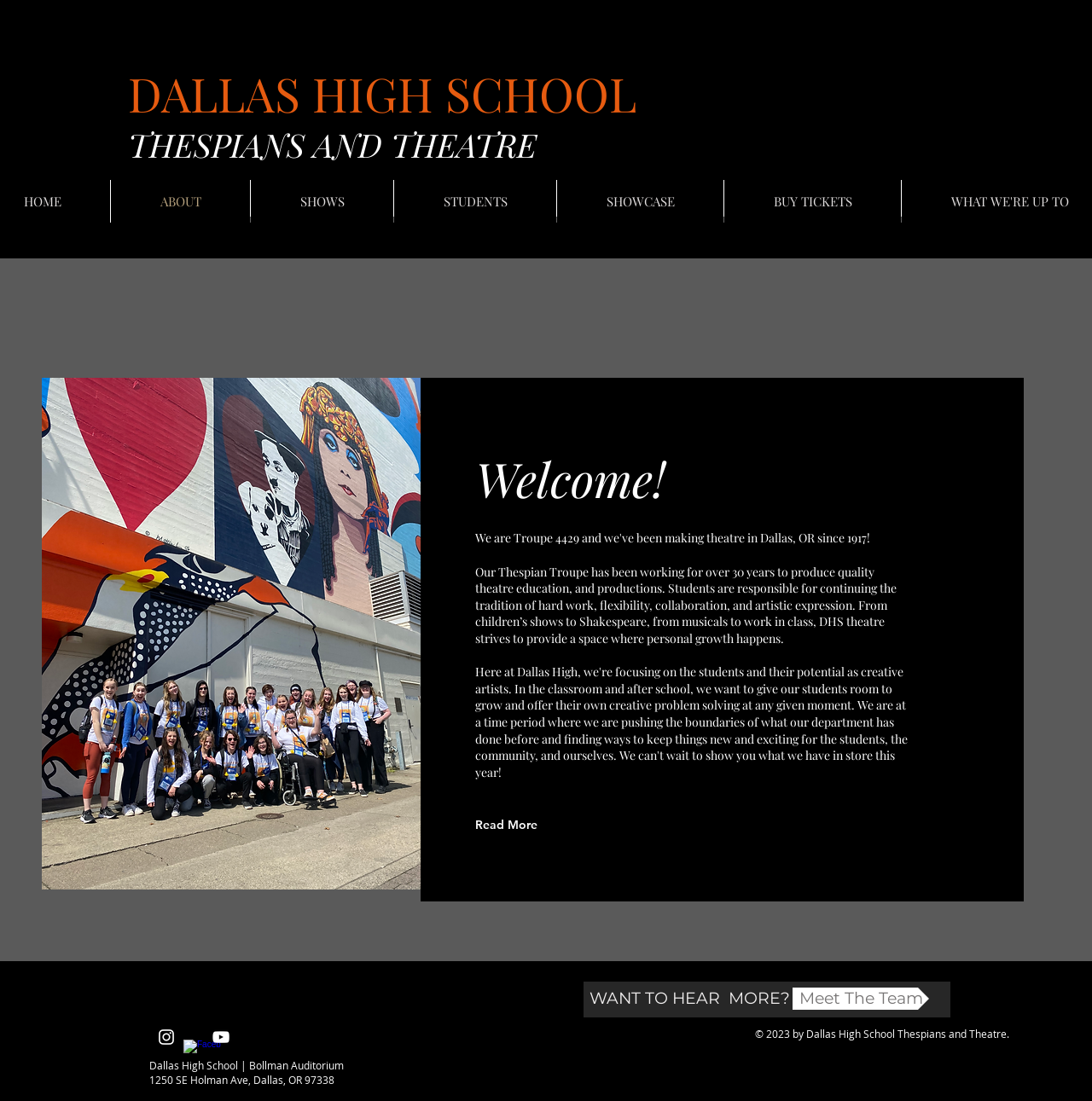Describe in detail what you see on the webpage.

The webpage is about the Dallas High Theatre Troupe and Team. At the top, there is a large heading that reads "DALLAS HIGH SCHOOL THESPIANS AND THEATRE" with three links underneath: "DALLAS HIGH SC", "HOOL", and "THESPIANS AND THEATRE". Below this, there are six links in a row: "ABOUT", "SHOWS", "STUDENTS", "SHOWCASE", "BUY TICKETS", and another "ABOUT" link.

The main content of the page is divided into two sections. The first section has a heading that says "Welcome!" followed by a brief introduction to the Thespian Troupe, which has been producing quality theatre education and productions for over 30 years. There is a "Read More" button below this text.

The second section has a heading that asks "WANT TO HEAR MORE?" with a link to "Meet The Team" below it. 

At the bottom of the page, there is a social bar with links to Instagram and Facebook, each accompanied by an icon. Below this, there is a copyright notice that reads "© 2023 by Dallas High School Thespians and Theatre." The page also displays the address of the Dallas High School and Bollman Auditorium.